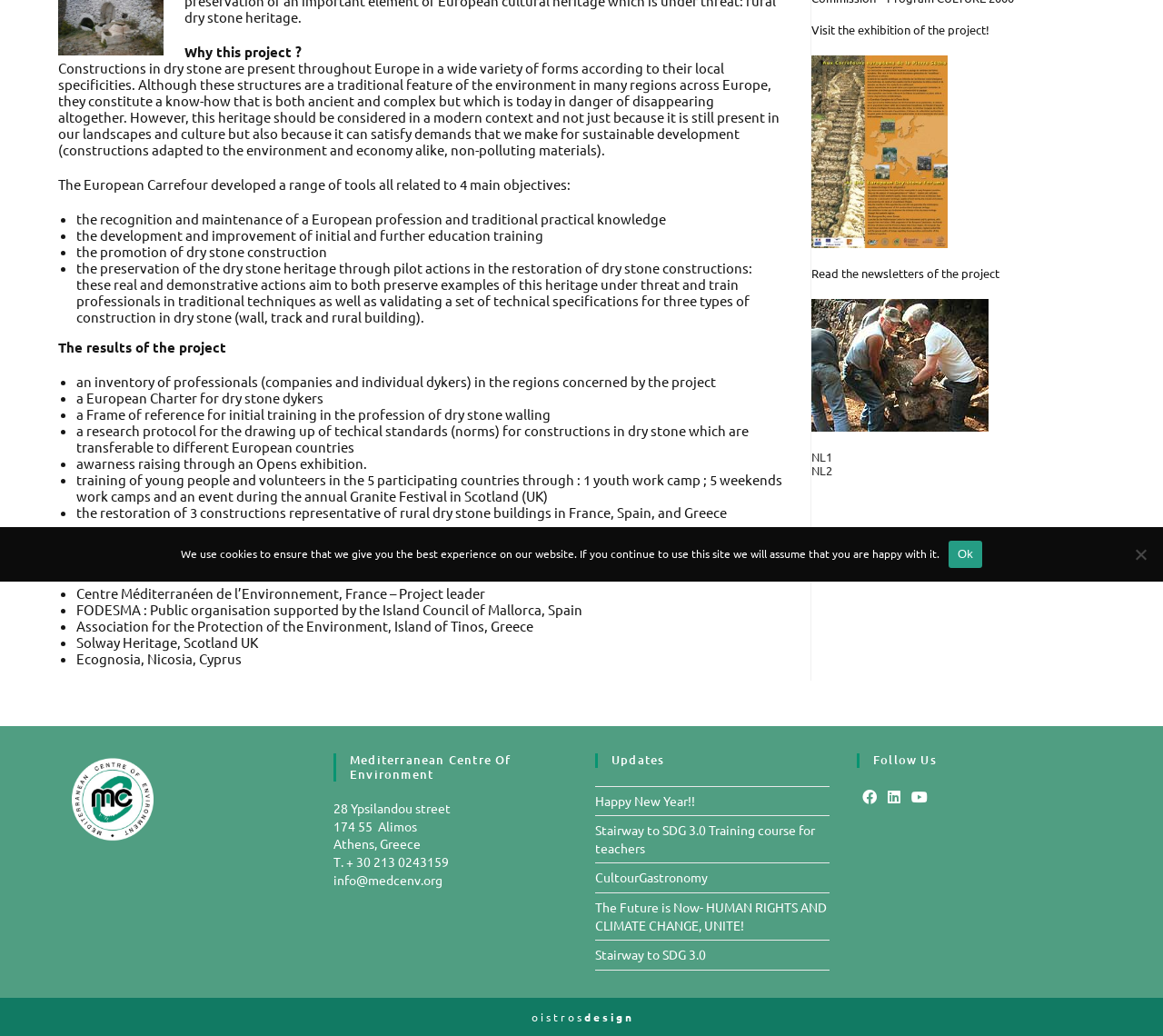Given the element description Maysun solar Hindi, predict the bounding box coordinates for the UI element in the webpage screenshot. The format should be (top-left x, top-left y, bottom-right x, bottom-right y), and the values should be between 0 and 1.

None